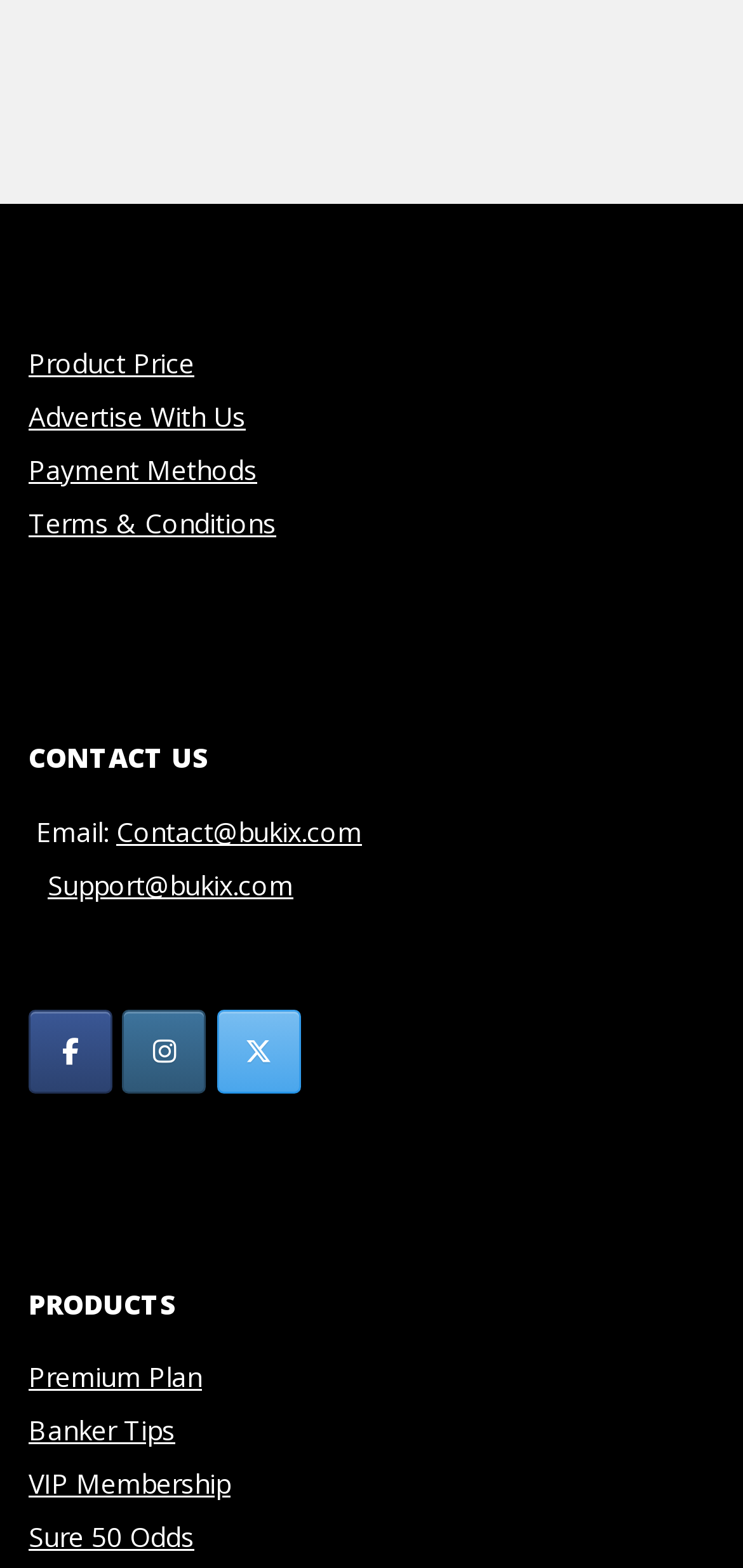Pinpoint the bounding box coordinates of the element that must be clicked to accomplish the following instruction: "Check terms and conditions". The coordinates should be in the format of four float numbers between 0 and 1, i.e., [left, top, right, bottom].

[0.038, 0.322, 0.372, 0.345]